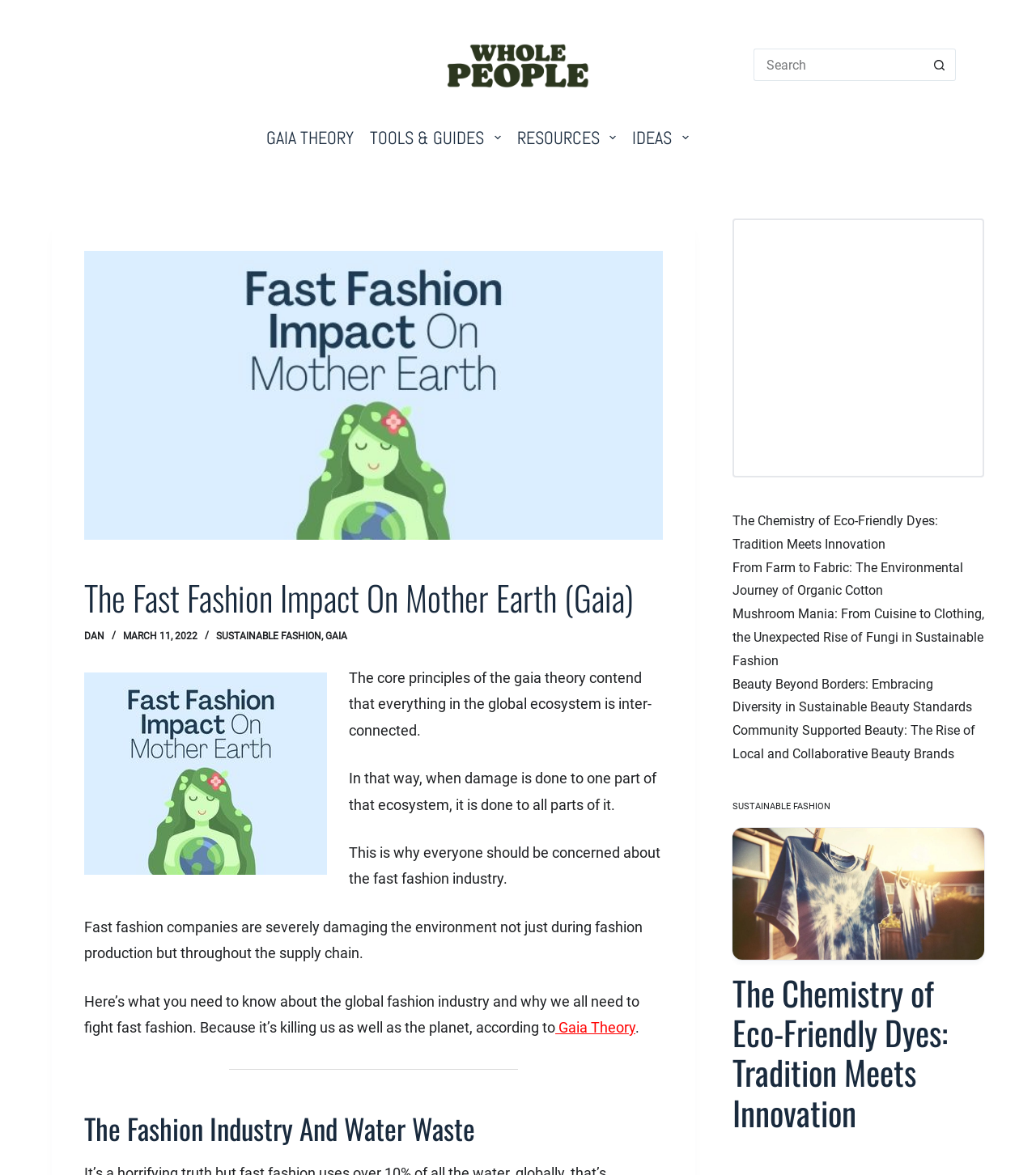Locate the bounding box coordinates for the element described below: "Ideas". The coordinates must be four float values between 0 and 1, formatted as [left, top, right, bottom].

[0.602, 0.09, 0.672, 0.145]